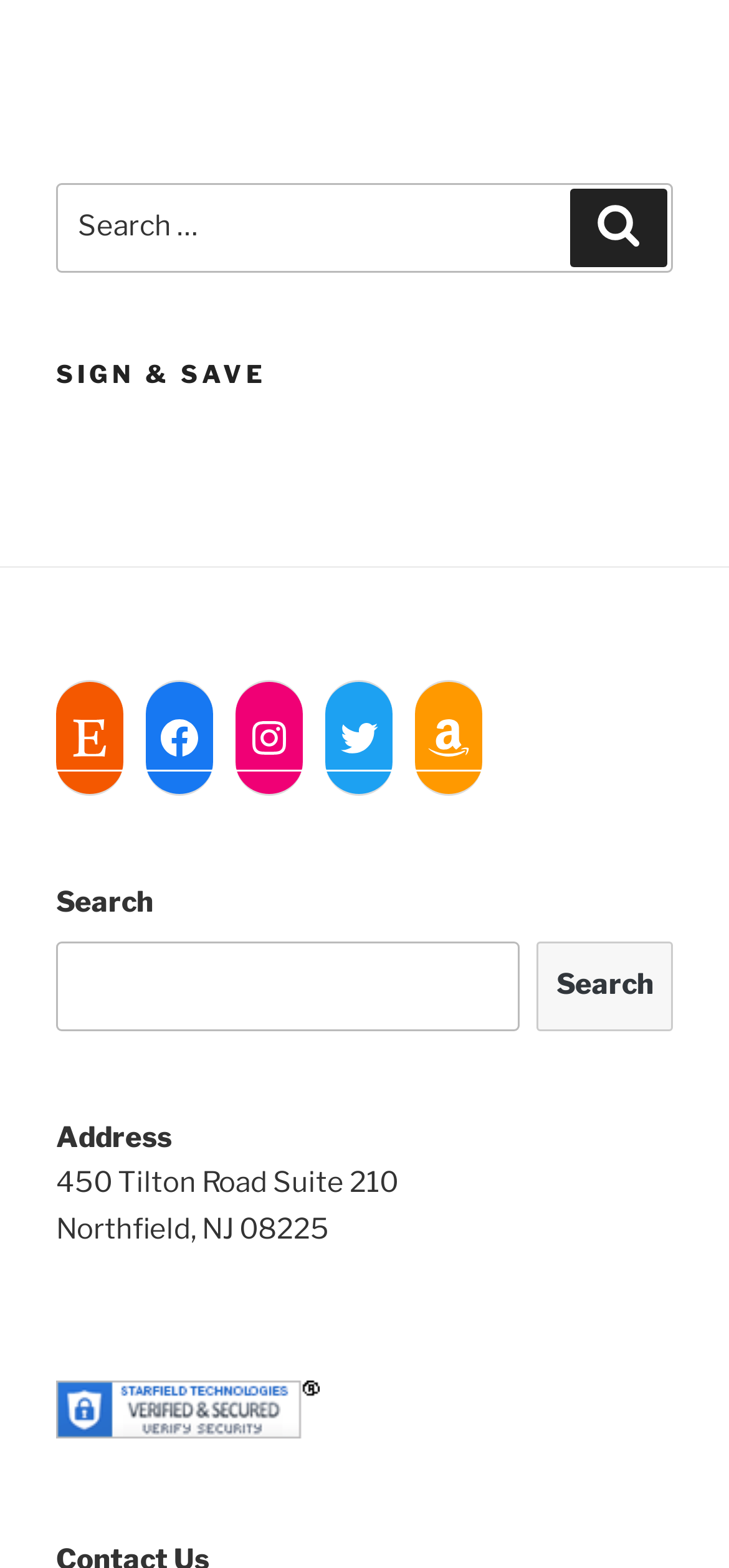What is the purpose of the image at the bottom of the page?
Refer to the image and respond with a one-word or short-phrase answer.

SSL site seal